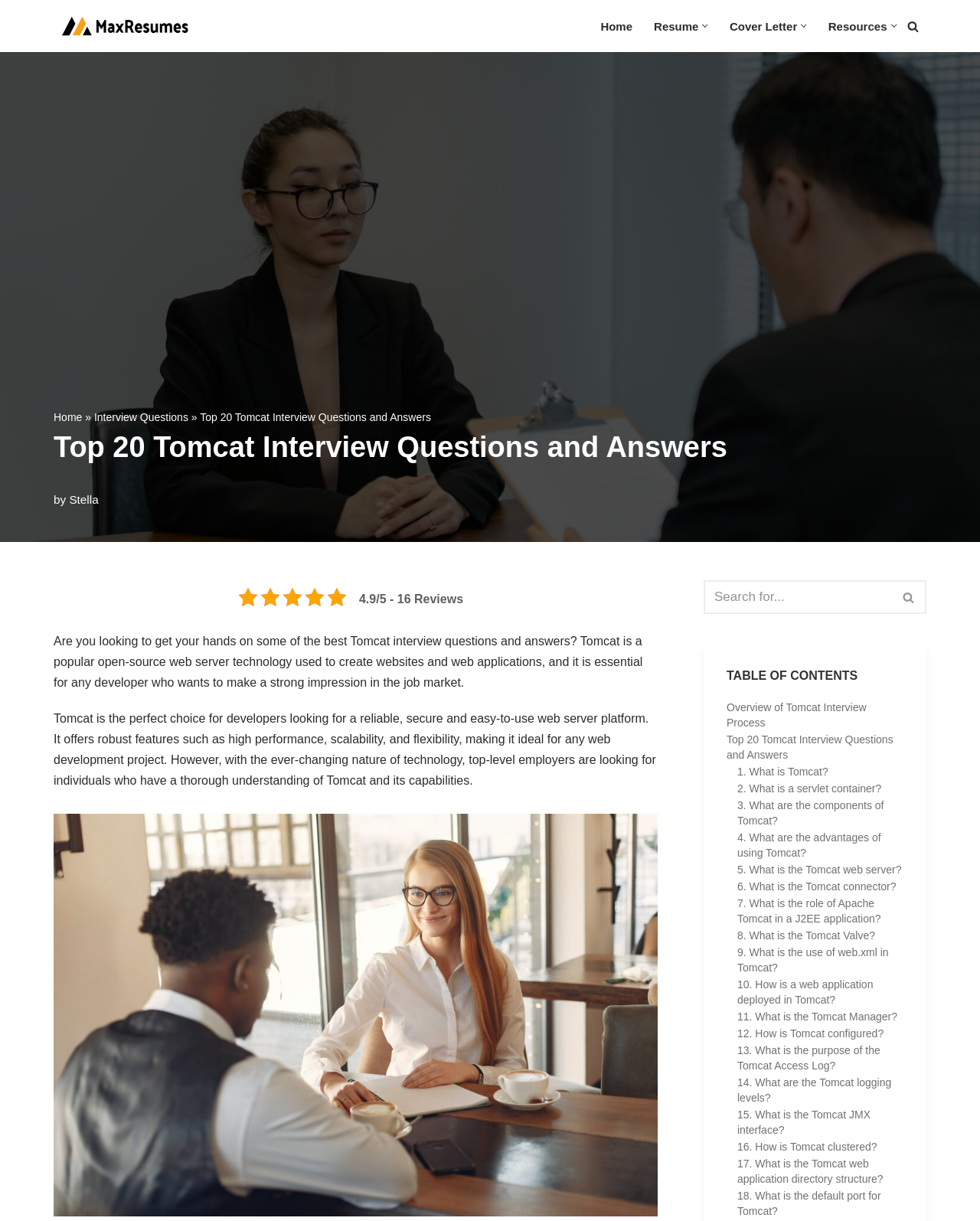What is the topic of the webpage?
Answer the question using a single word or phrase, according to the image.

Tomcat Interview Questions